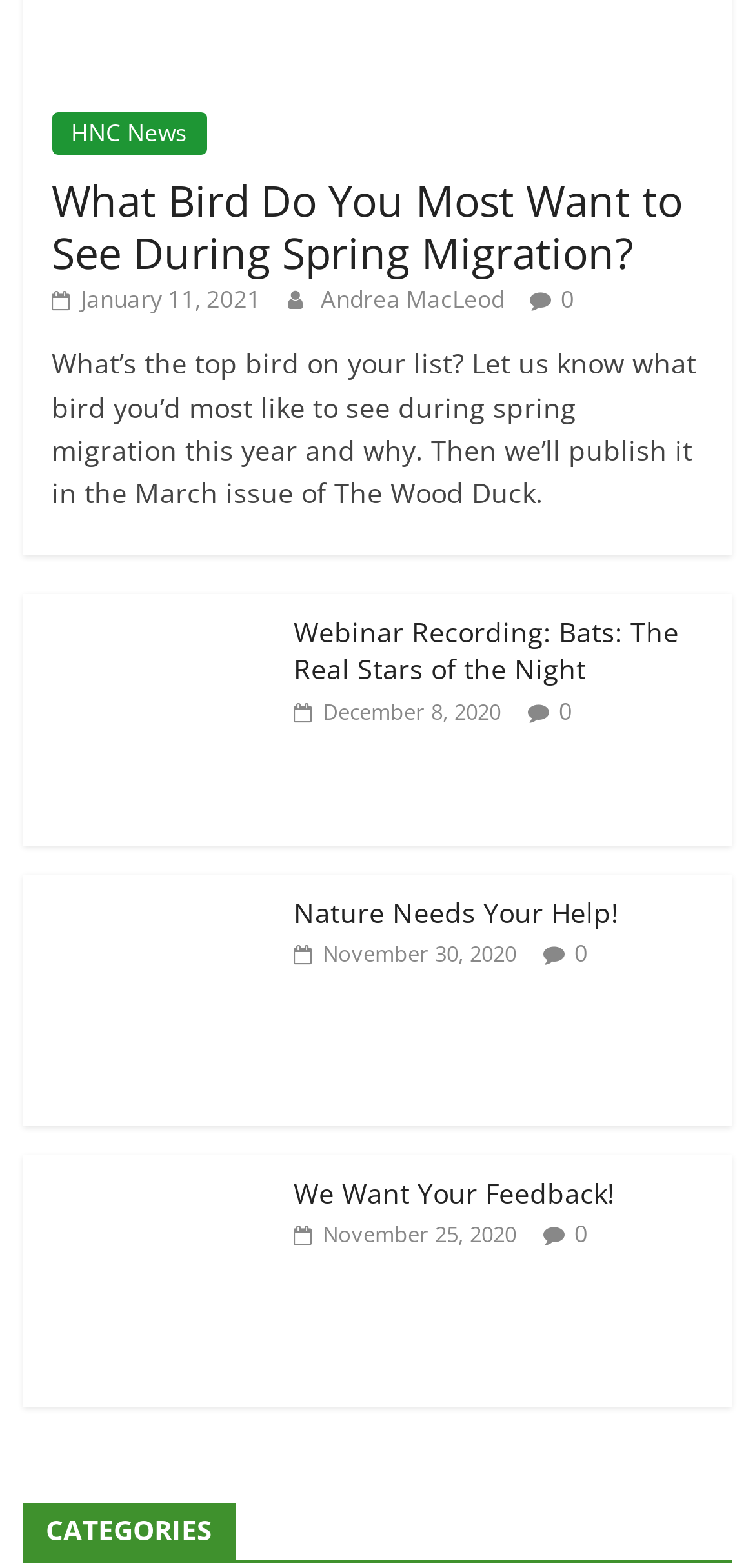Please specify the bounding box coordinates of the clickable region to carry out the following instruction: "Click on the 'November 22, 2023' link". The coordinates should be four float numbers between 0 and 1, in the format [left, top, right, bottom].

None